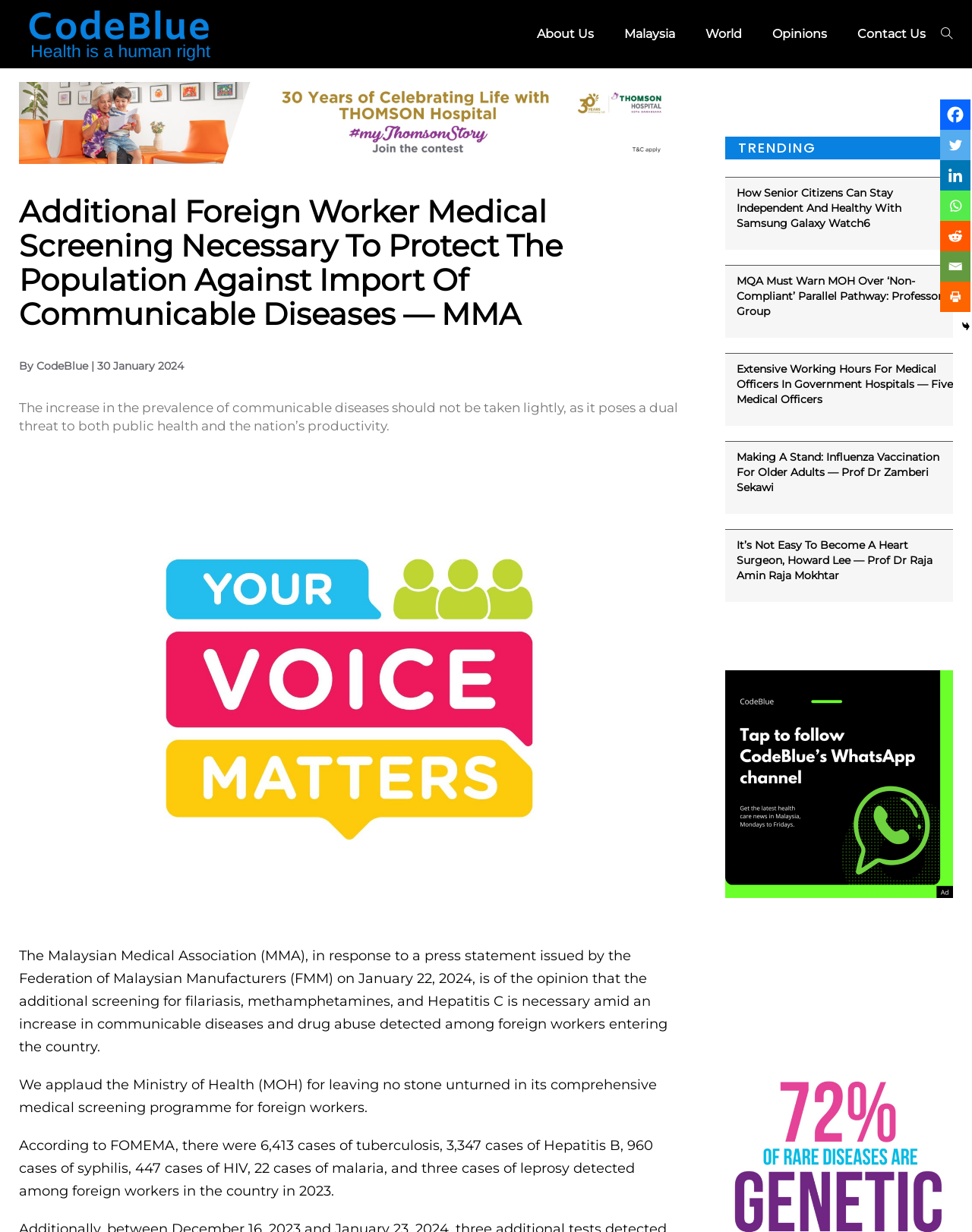Give a one-word or one-phrase response to the question:
What is the name of the website?

CodeBlue